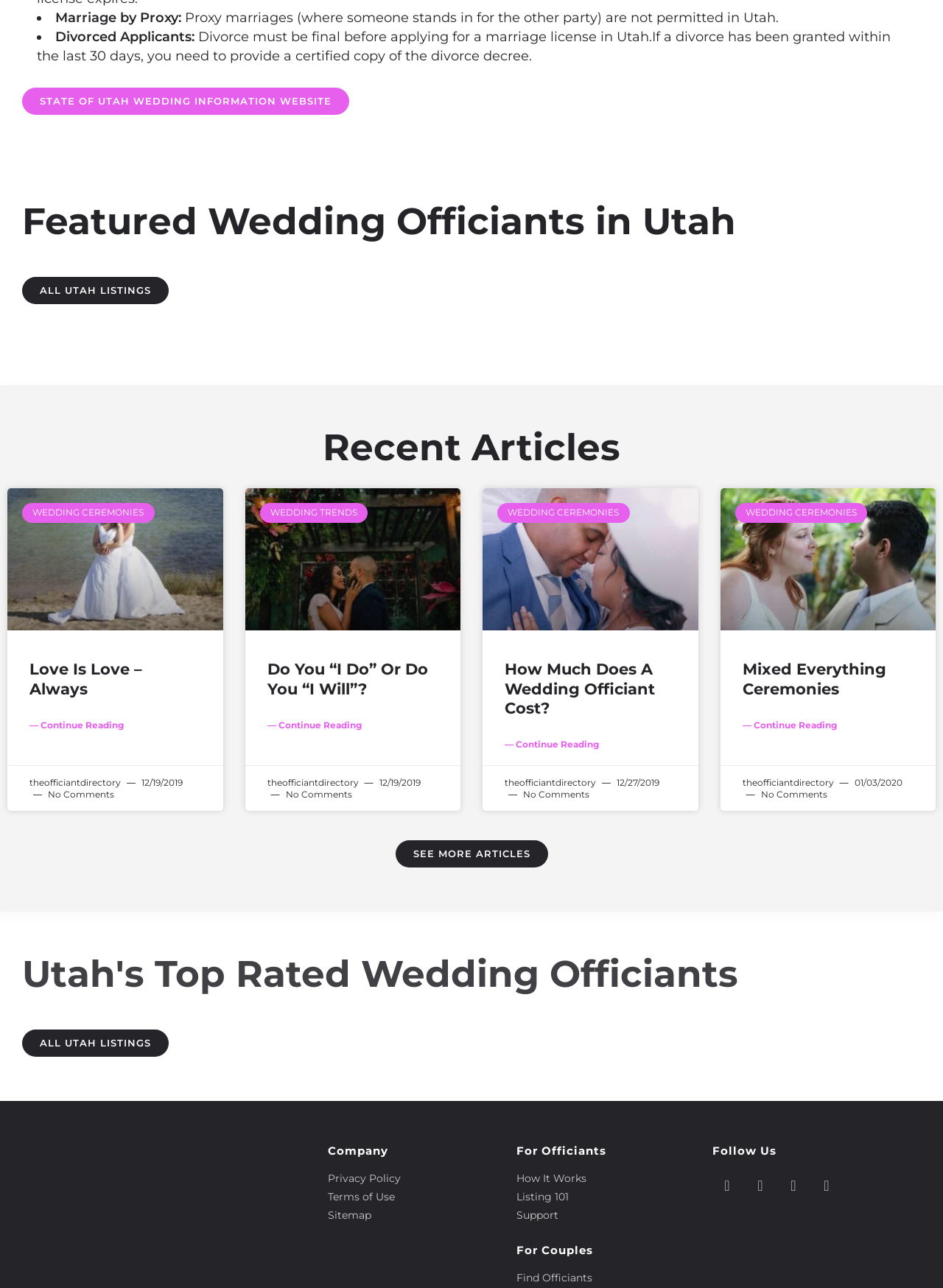What is the purpose of the 'STATE OF UTAH WEDDING INFORMATION WEBSITE' link?
Answer the question with detailed information derived from the image.

The link 'STATE OF UTAH WEDDING INFORMATION WEBSITE' is likely to provide information about wedding-related services or resources in Utah, given its location on the webpage and the context of the surrounding content.